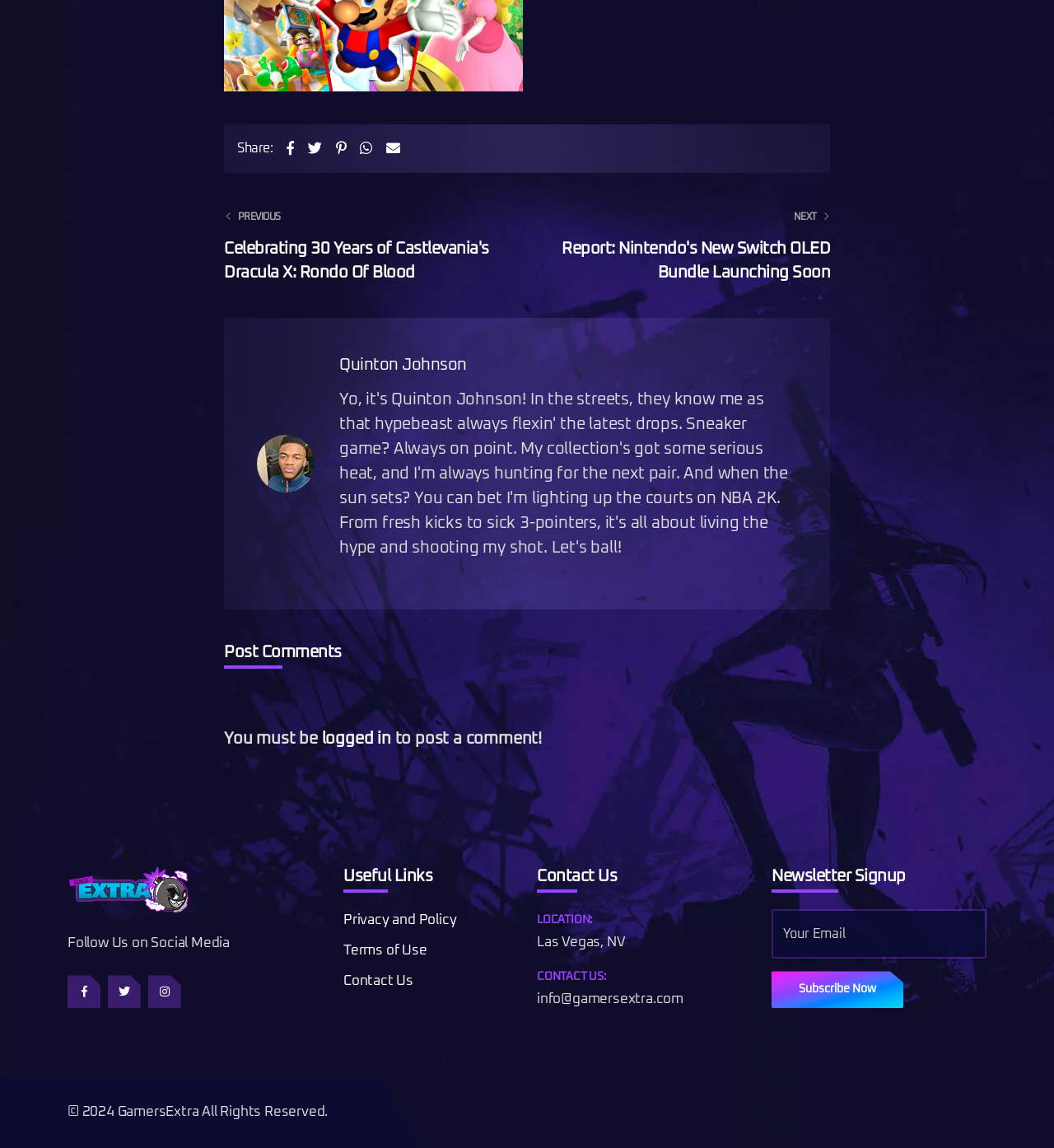Give a short answer using one word or phrase for the question:
What is the author's name of the current article?

Quinton Johnson